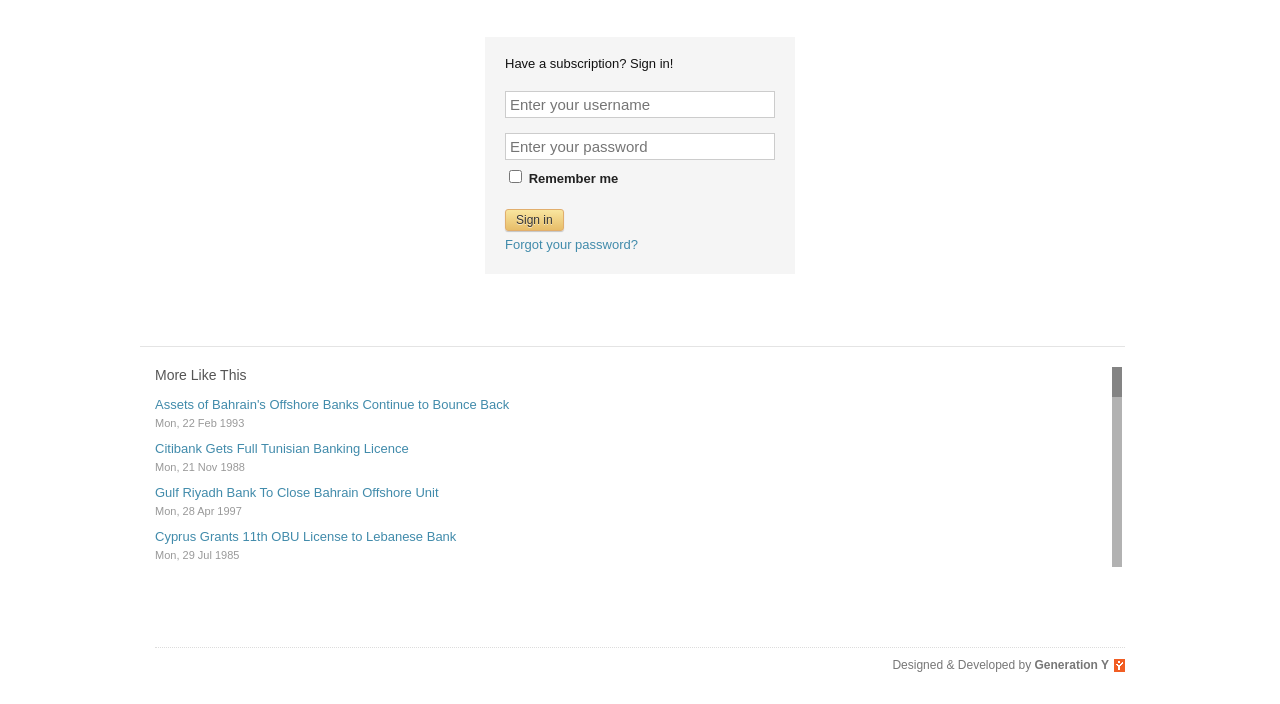Locate the UI element described by Forgot your password? and provide its bounding box coordinates. Use the format (top-left x, top-left y, bottom-right x, bottom-right y) with all values as floating point numbers between 0 and 1.

[0.395, 0.336, 0.498, 0.357]